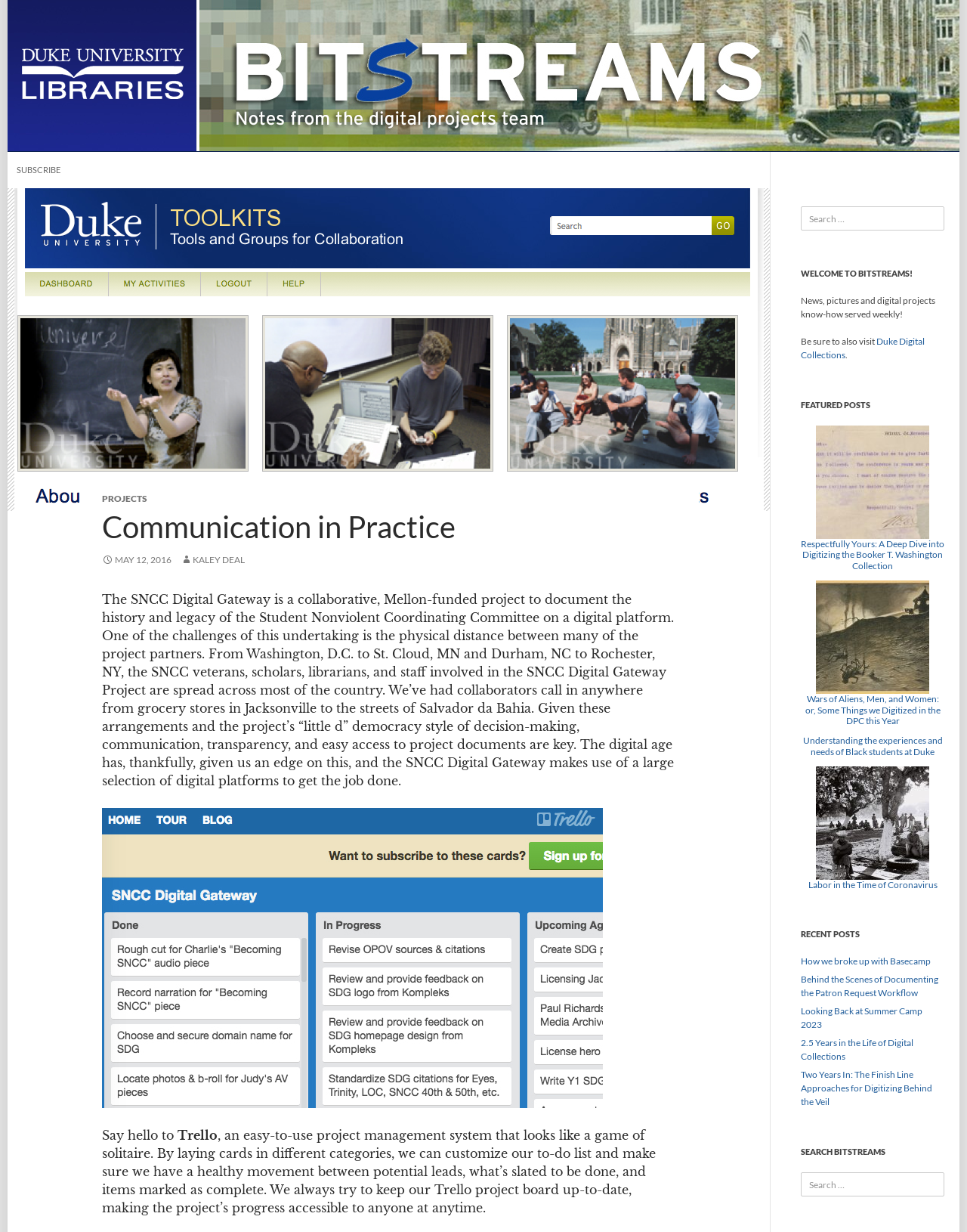What is the purpose of the search bar at the top-right corner of the webpage?
Please ensure your answer to the question is detailed and covers all necessary aspects.

The question asks for the purpose of the search bar at the top-right corner of the webpage. The search bar is labeled 'Search for:', and it is located at the top-right corner of the webpage, which suggests that it is used to search for content within Bitstreams, the blog.